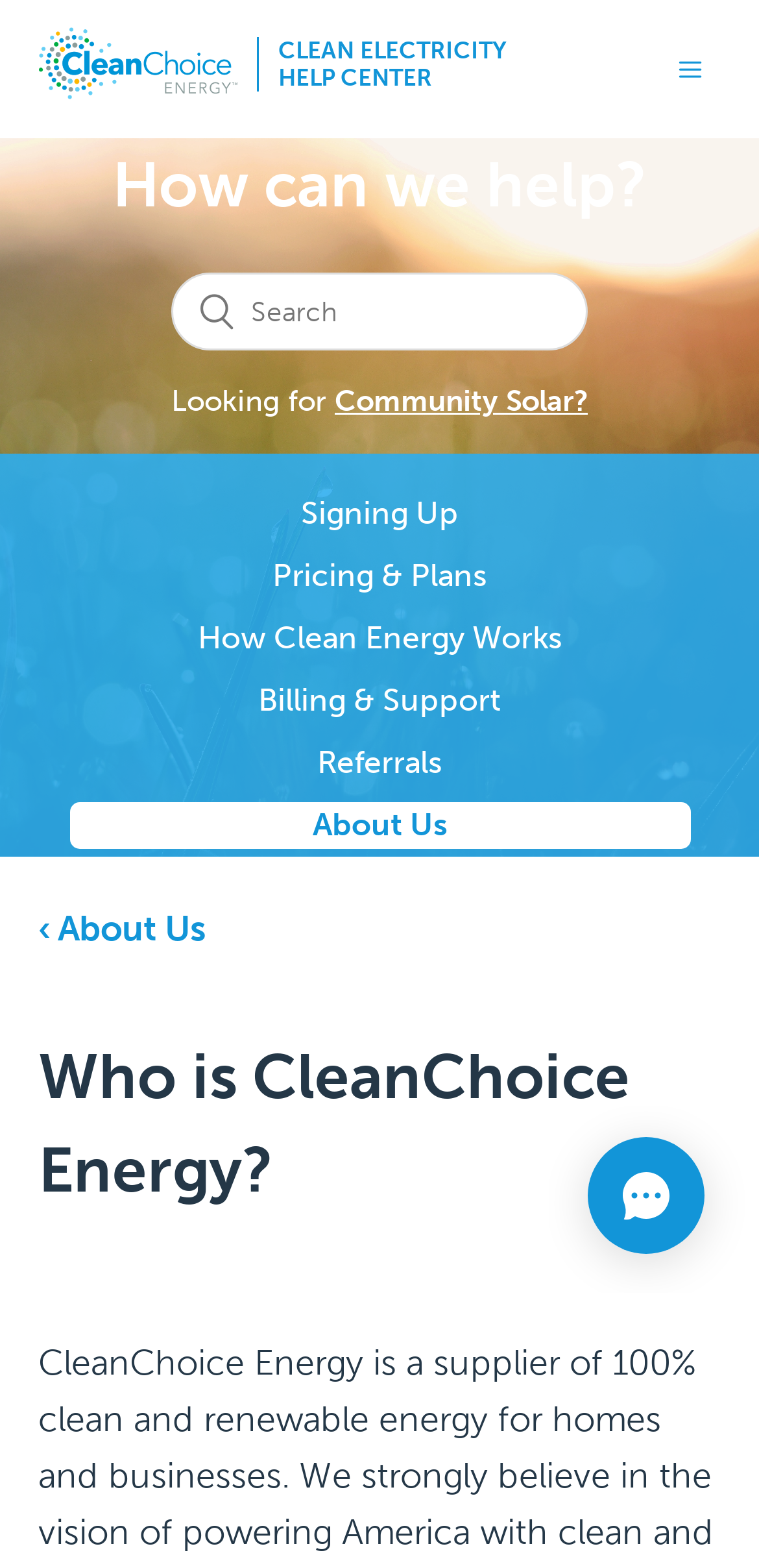Answer this question using a single word or a brief phrase:
What is the type of chat service provided?

Virtual Assistant Chat